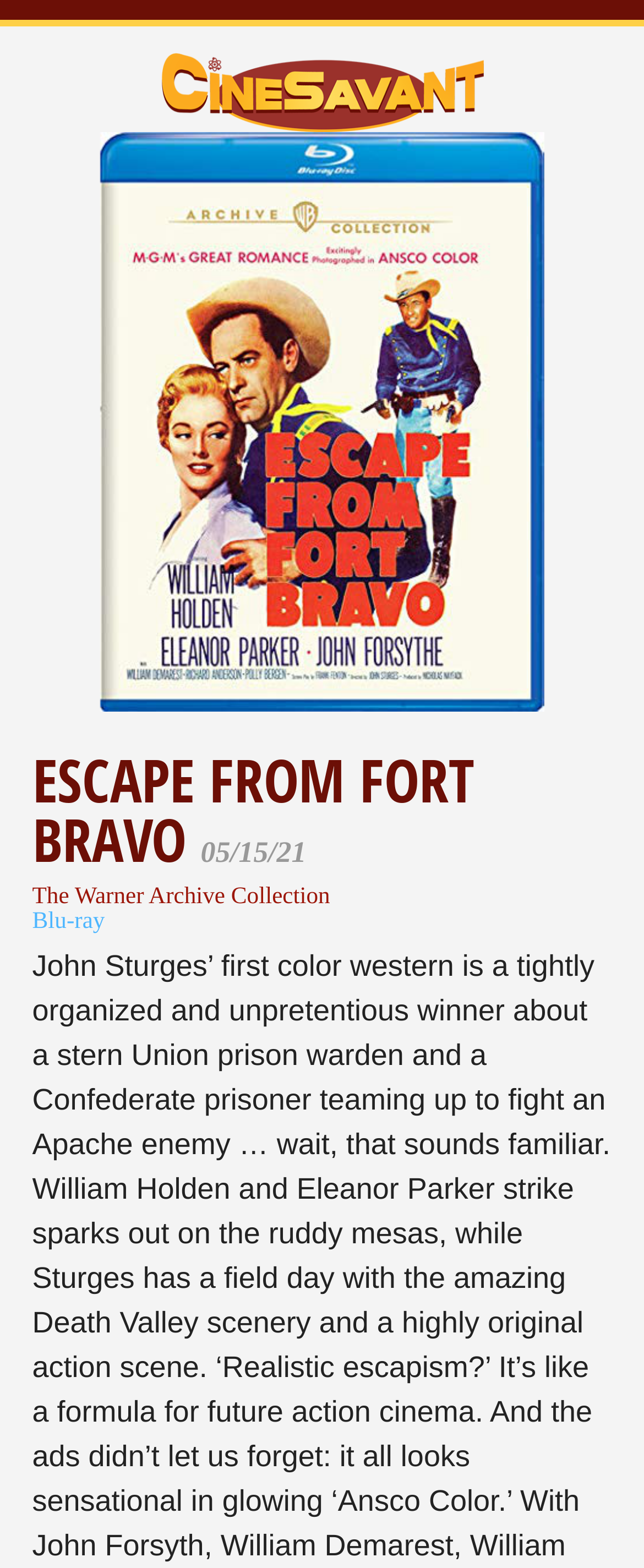Respond to the question below with a concise word or phrase:
What is the name of the collection?

The Warner Archive Collection